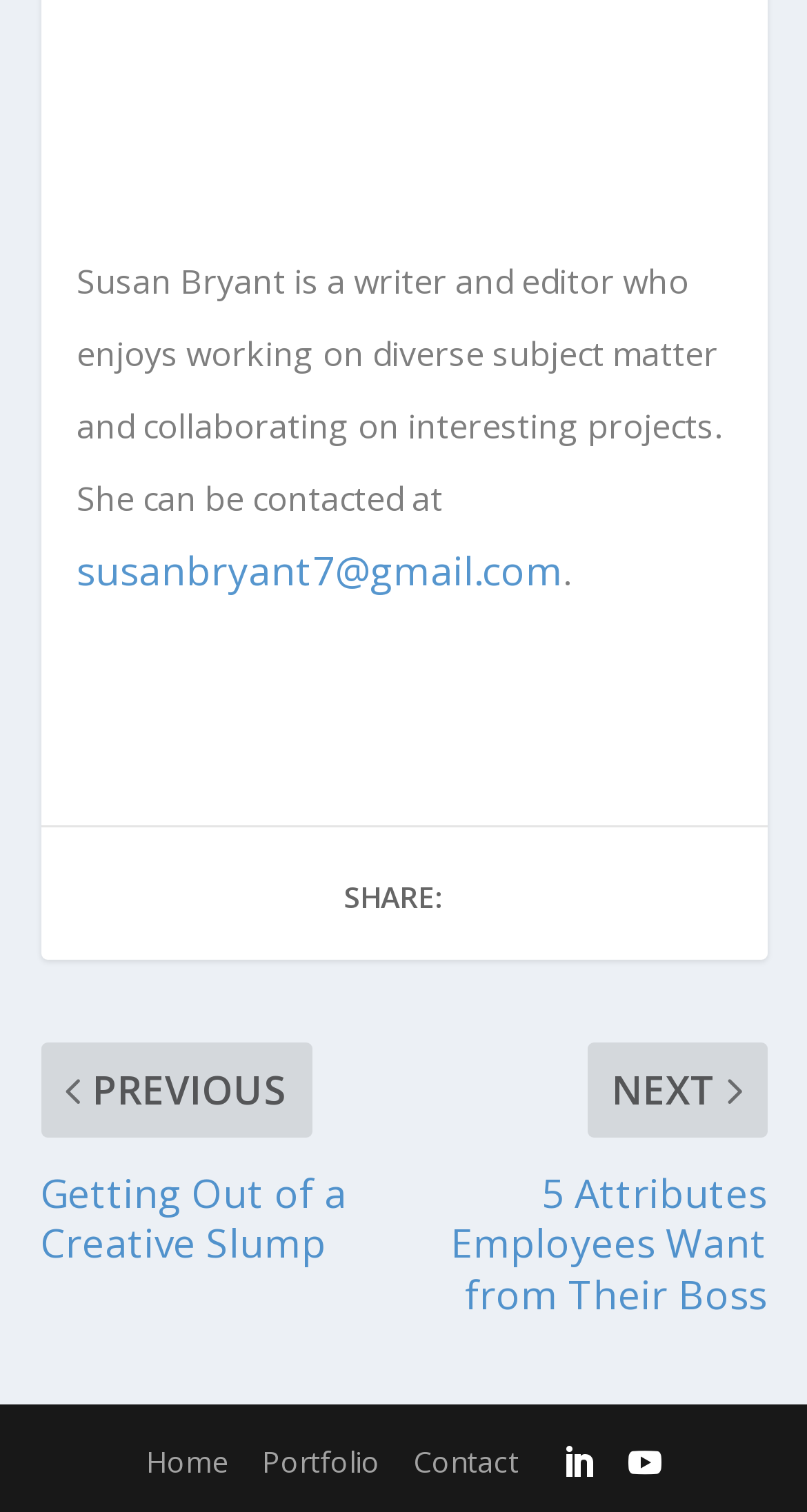What is the purpose of the 'SHARE:' text?
From the details in the image, provide a complete and detailed answer to the question.

The static text element 'SHARE:' is present on the webpage, which suggests that it is intended for sharing content, possibly through social media or other means.